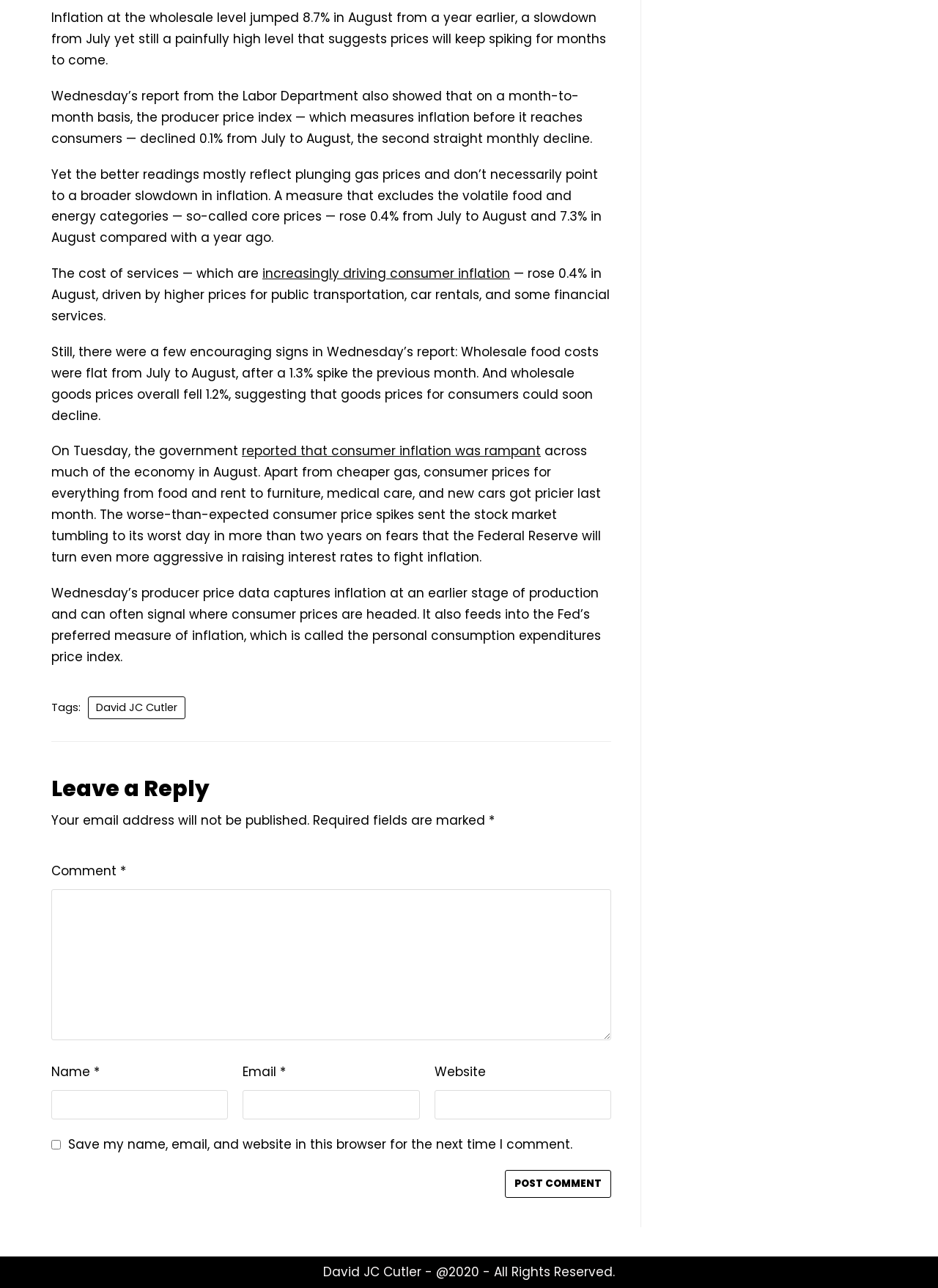What is the category of prices that excludes food and energy?
From the image, respond using a single word or phrase.

Core prices